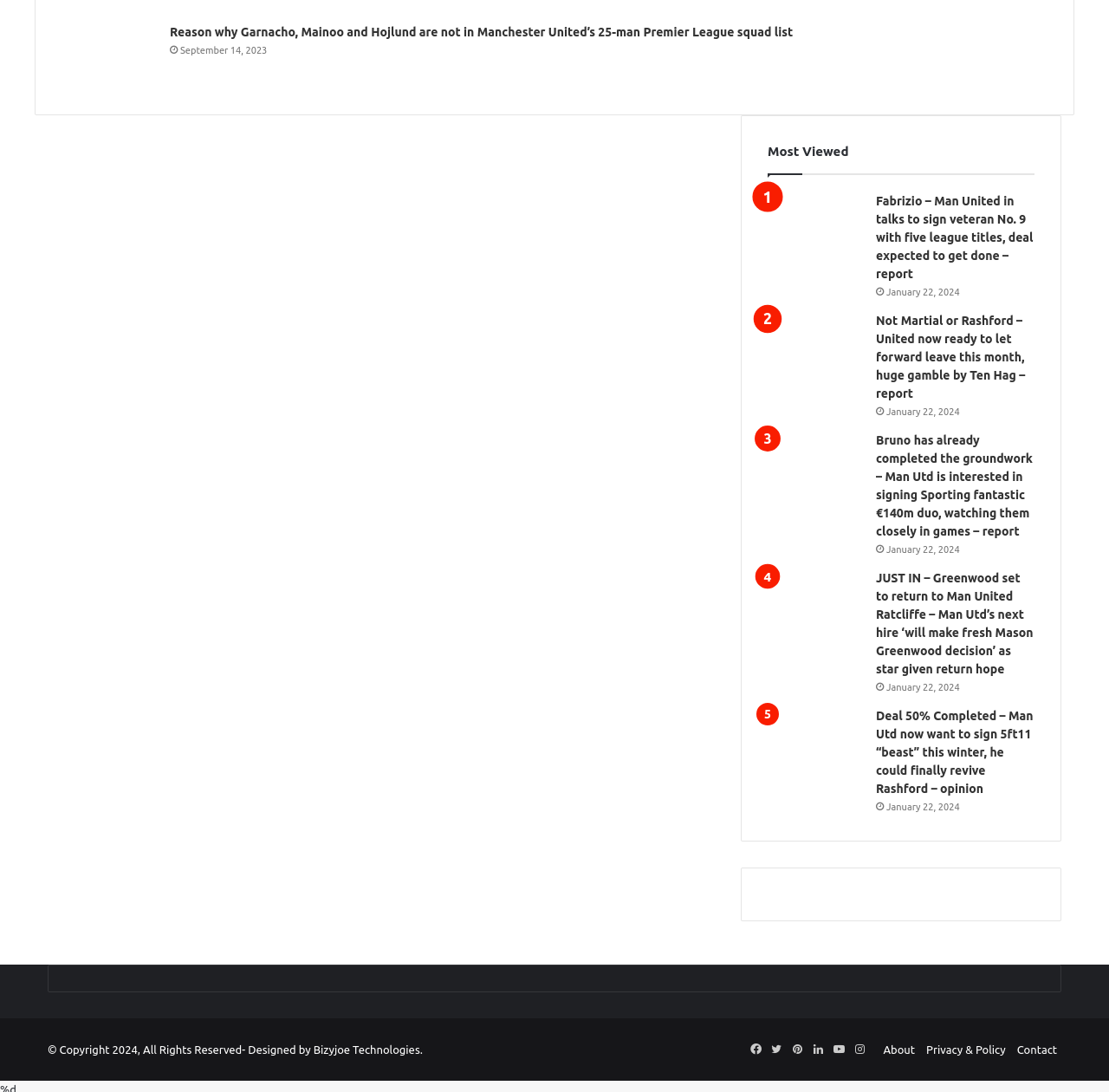Highlight the bounding box coordinates of the element you need to click to perform the following instruction: "Share on Facebook."

[0.118, 0.237, 0.188, 0.261]